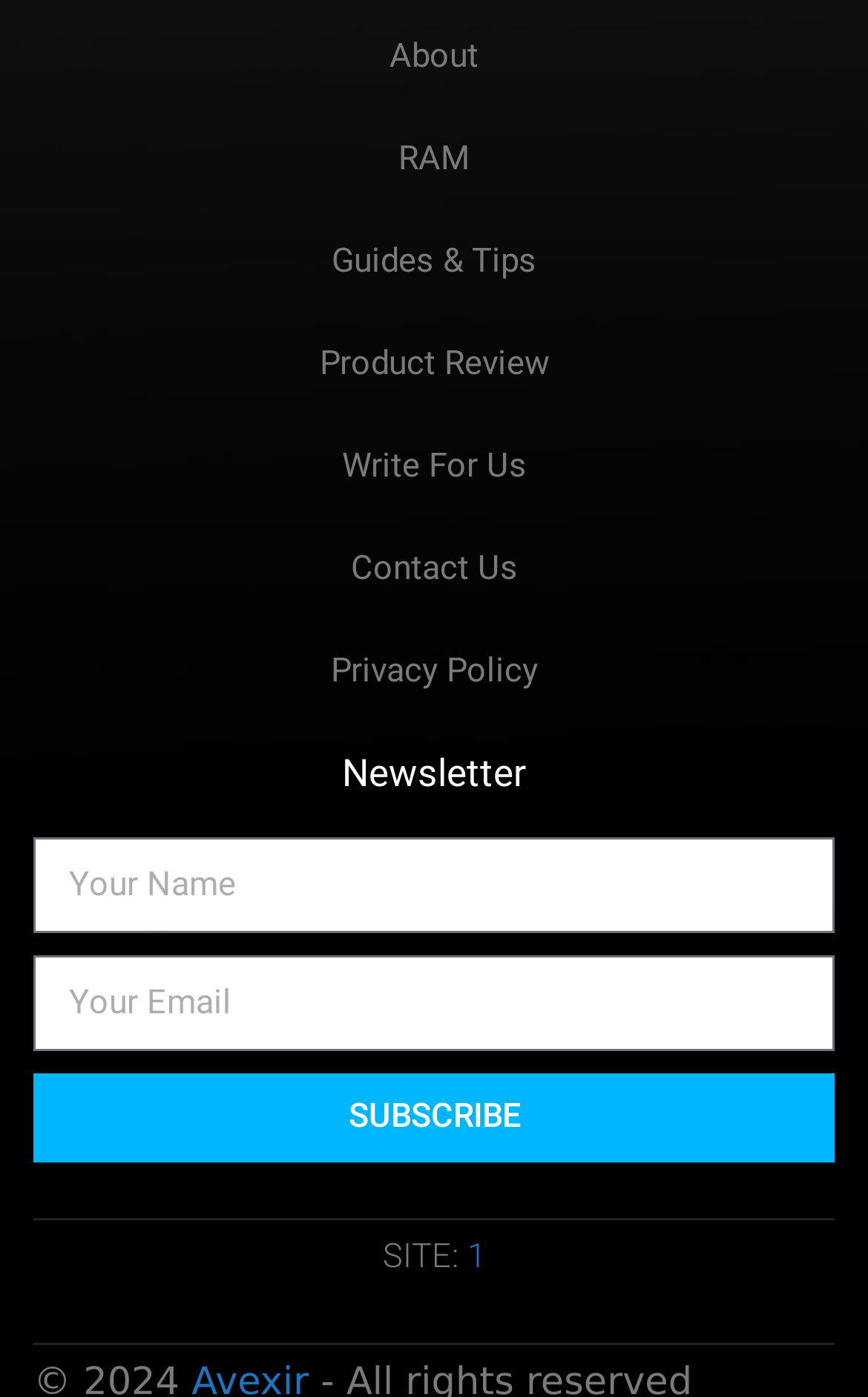Calculate the bounding box coordinates for the UI element based on the following description: "Write For Us". Ensure the coordinates are four float numbers between 0 and 1, i.e., [left, top, right, bottom].

[0.038, 0.296, 0.962, 0.369]